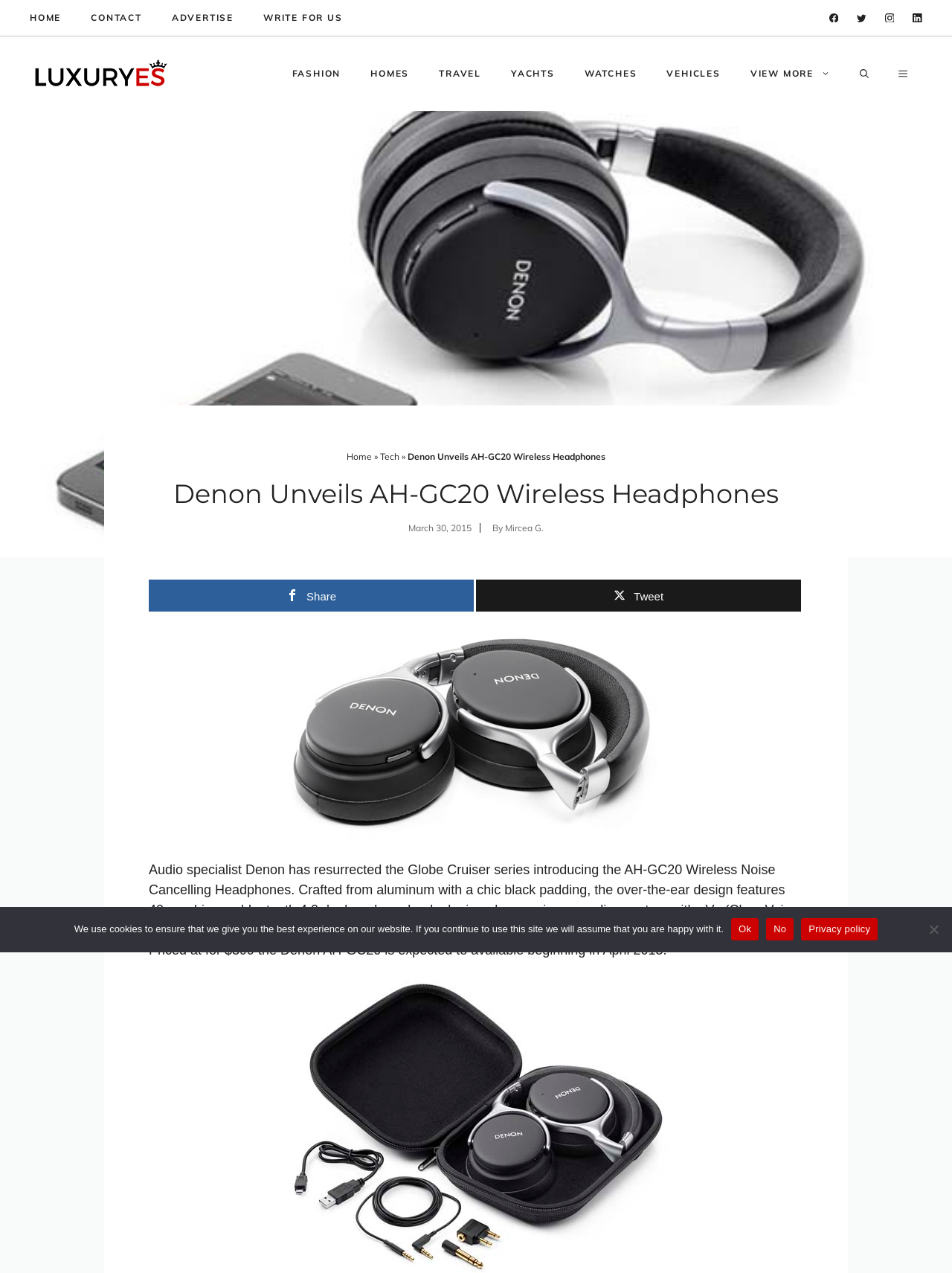How many hours of wireless listening can the headphones provide?
From the image, respond with a single word or phrase.

20 hours